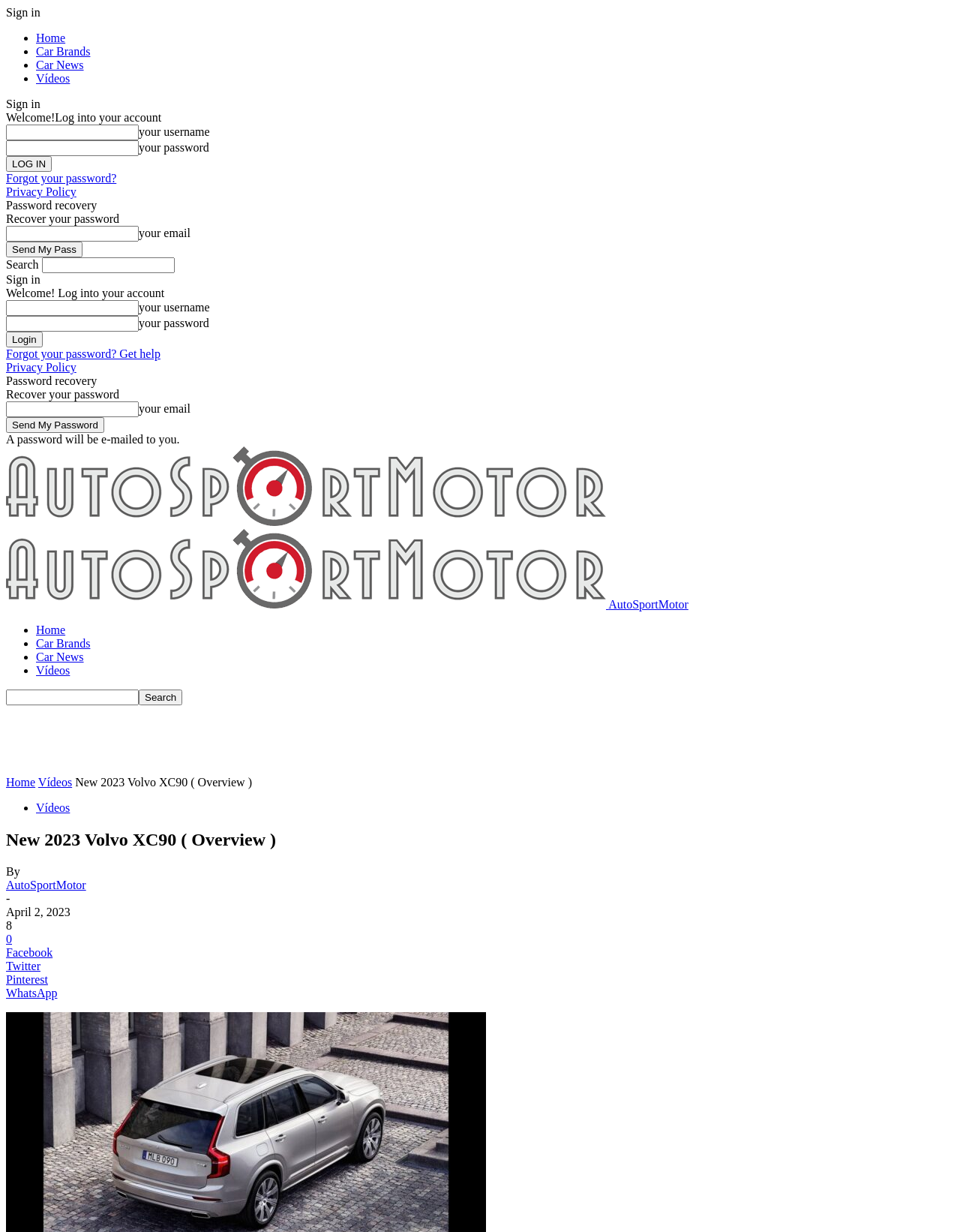Please identify the bounding box coordinates of the element that needs to be clicked to execute the following command: "Forgot your password?". Provide the bounding box using four float numbers between 0 and 1, formatted as [left, top, right, bottom].

[0.006, 0.139, 0.121, 0.15]